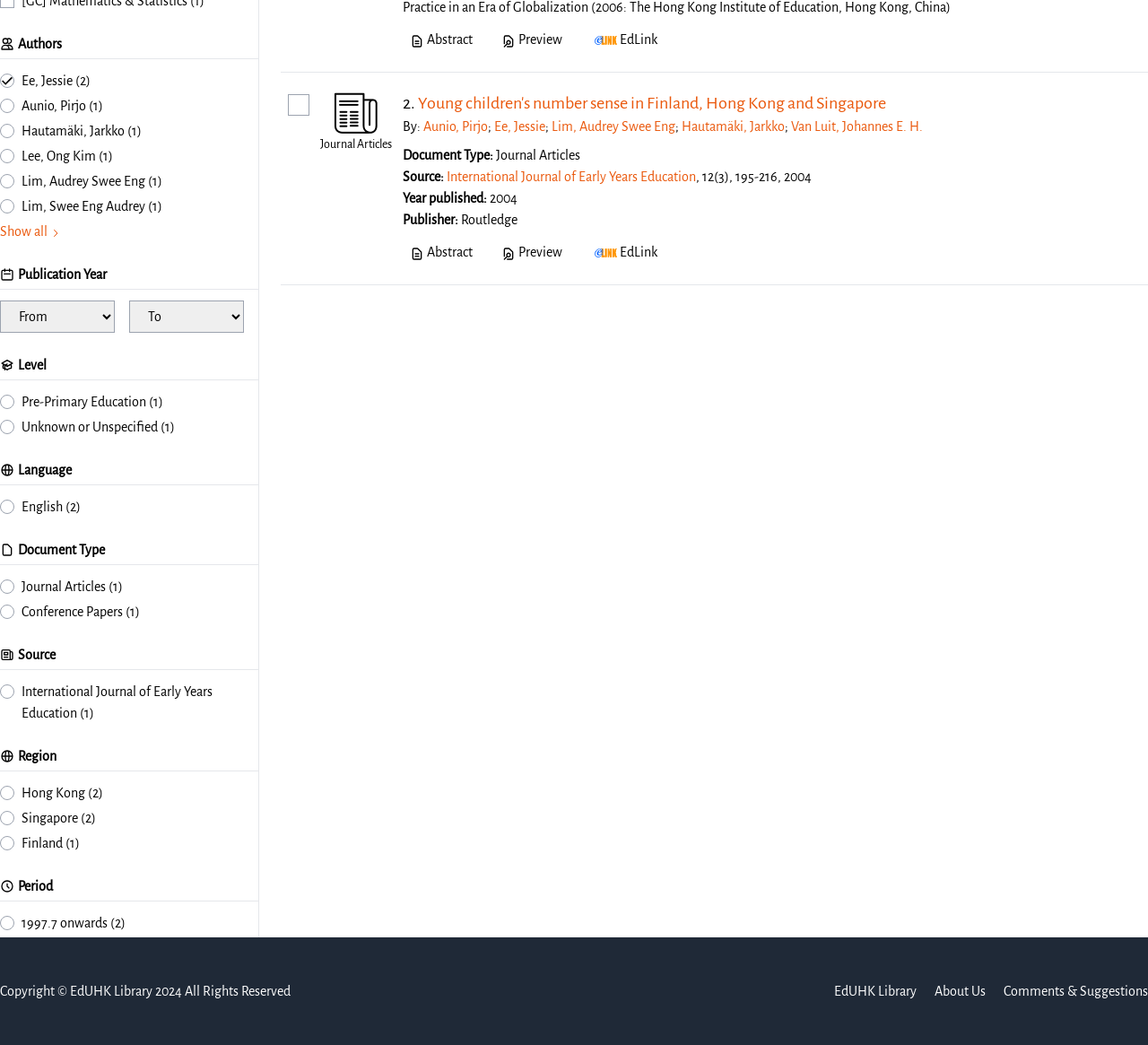From the webpage screenshot, identify the region described by Lim, Audrey Swee Eng. Provide the bounding box coordinates as (top-left x, top-left y, bottom-right x, bottom-right y), with each value being a floating point number between 0 and 1.

[0.48, 0.114, 0.588, 0.128]